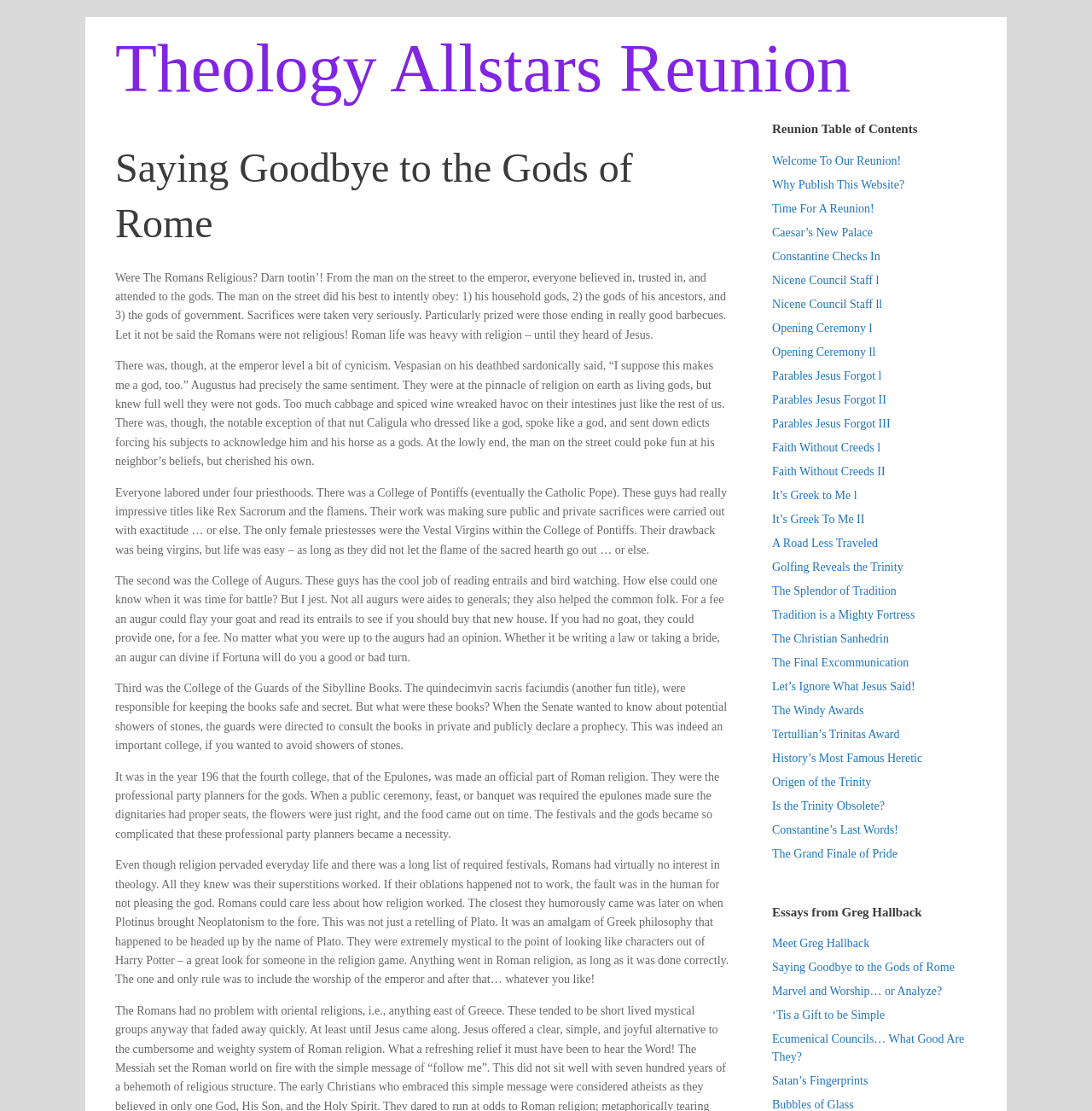Locate the bounding box of the UI element based on this description: "History’s Most Famous Heretic". Provide four float numbers between 0 and 1 as [left, top, right, bottom].

[0.707, 0.676, 0.845, 0.688]